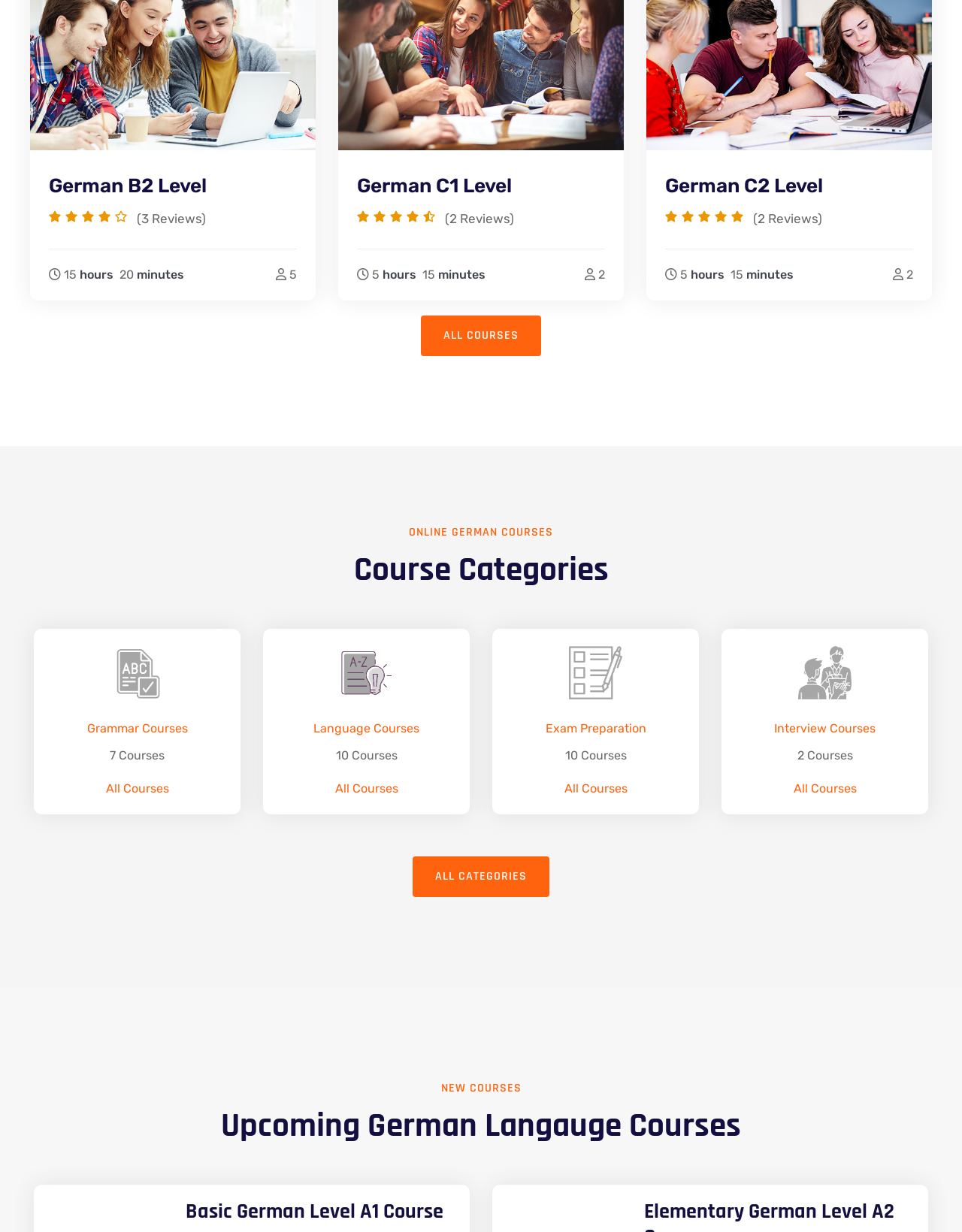Identify the bounding box coordinates of the element to click to follow this instruction: 'Click on German B2 Level'. Ensure the coordinates are four float values between 0 and 1, provided as [left, top, right, bottom].

[0.051, 0.14, 0.309, 0.162]